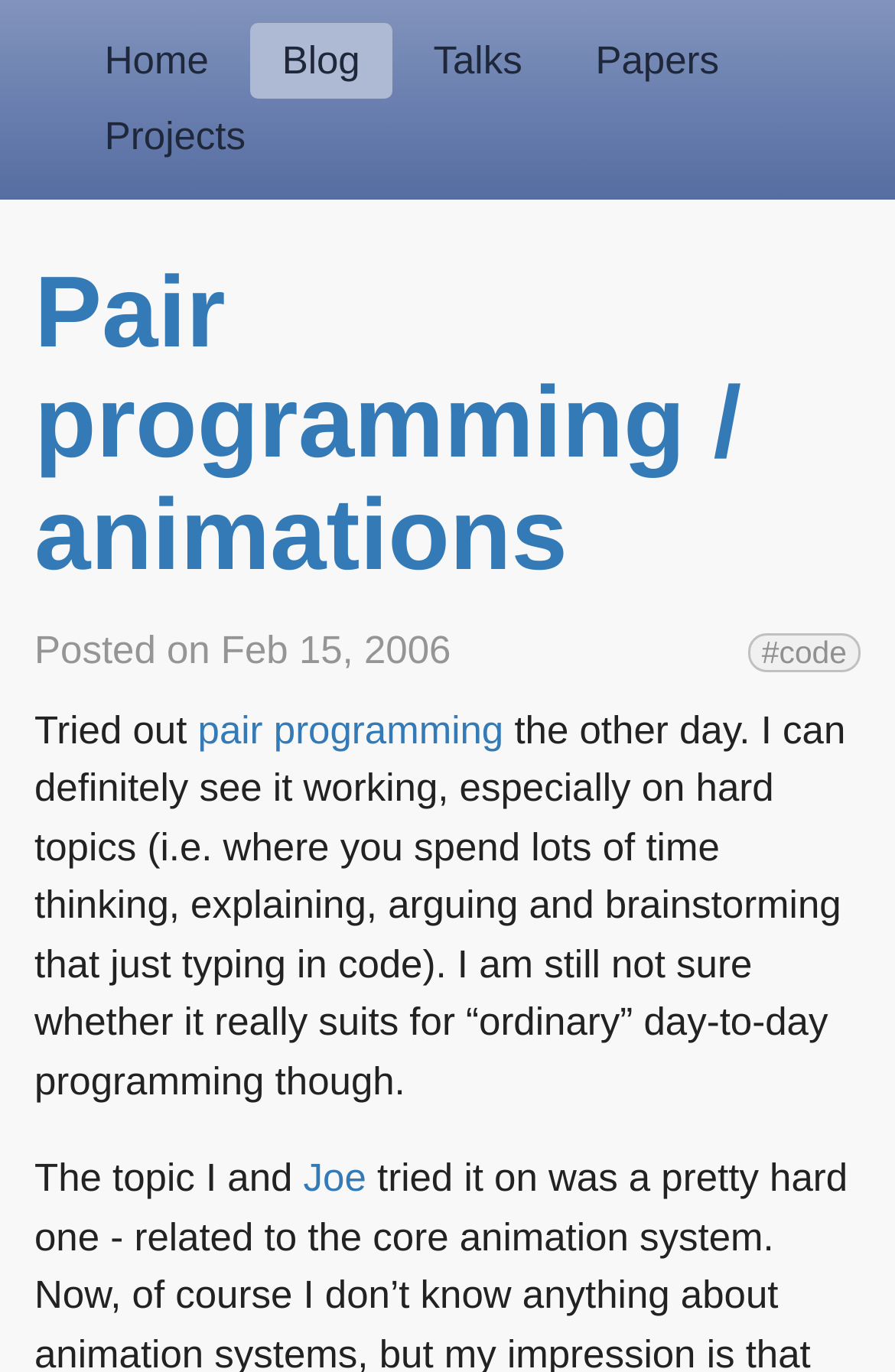What is the topic of the blog post?
Look at the image and respond with a one-word or short-phrase answer.

Pair programming